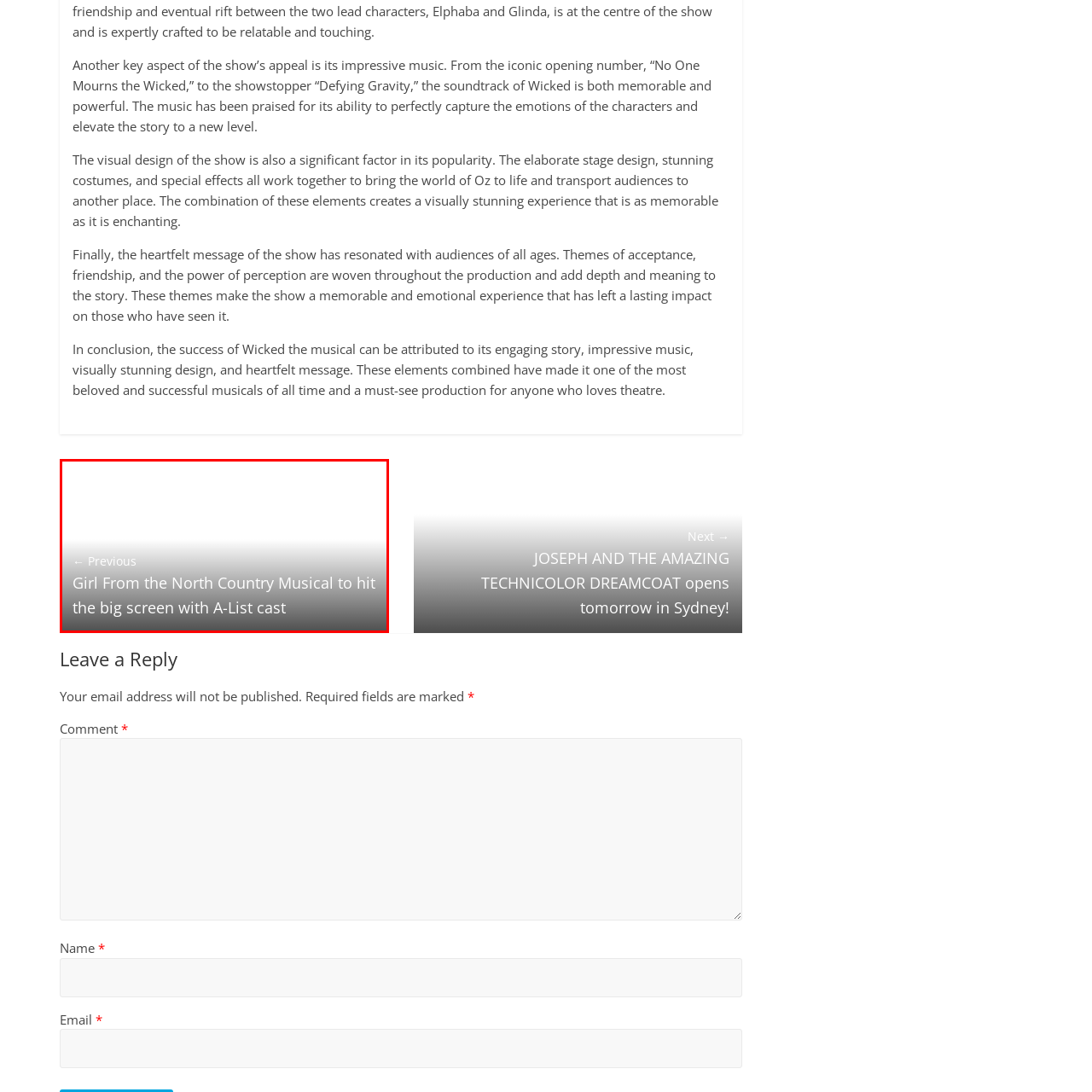Thoroughly describe the scene captured inside the red-bordered section of the image.

The image features a highlighted link about the musical "Girl From the North Country," which is set to be adapted into a film featuring a star-studded cast. This content captures the anticipation surrounding the transition of this acclaimed musical from stage to screen, appealing to both fans of theater and cinema alike. Positioned prominently, the link invites viewers to explore more about this exciting project, making it a central part of the webpage's discussion on relevant theater productions.